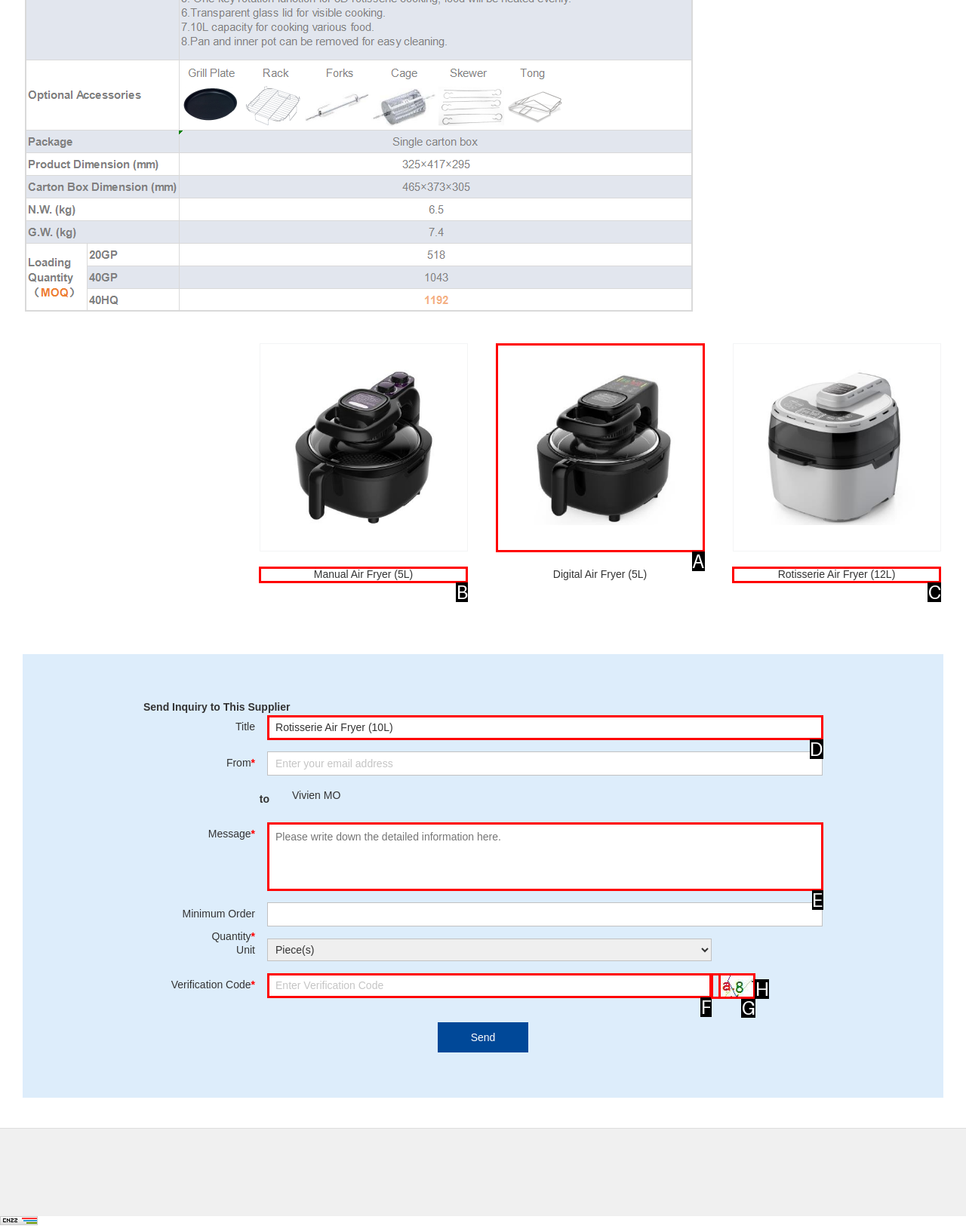Choose the HTML element that corresponds to the description: title="Digital Air Fryer (5L)"
Provide the answer by selecting the letter from the given choices.

A